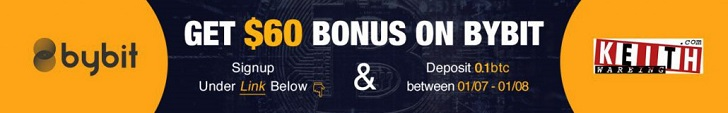Answer this question in one word or a short phrase: What is the minimum deposit required to get the bonus?

0.1 BTC